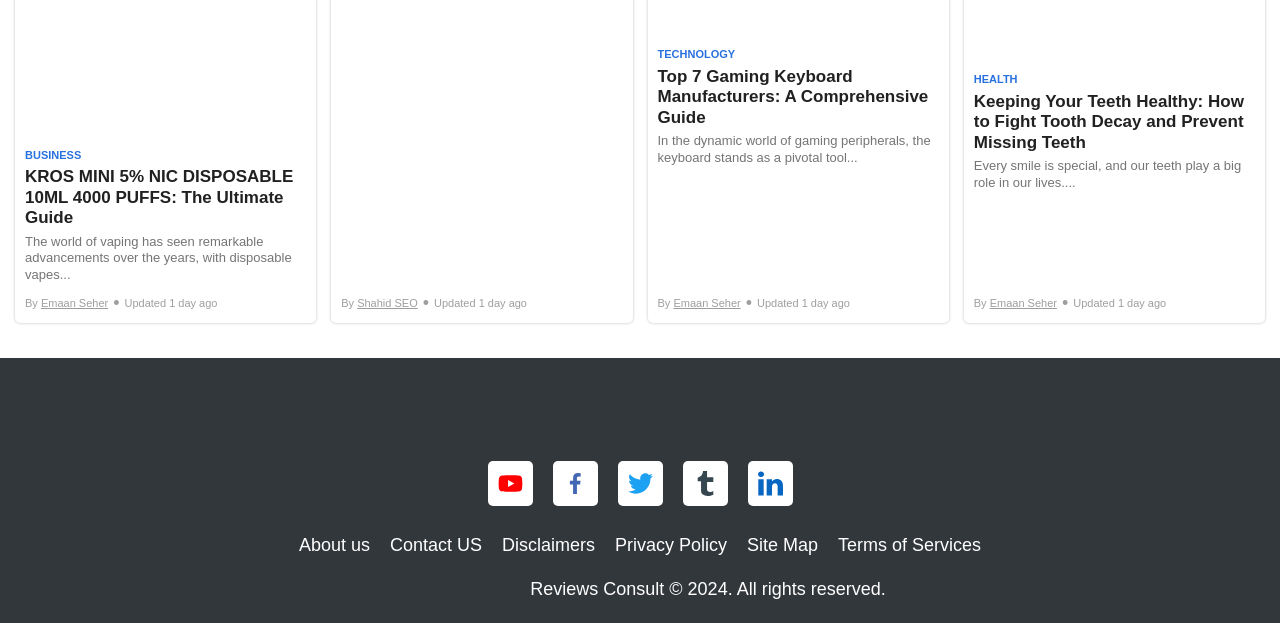Using the webpage screenshot, find the UI element described by Health. Provide the bounding box coordinates in the format (top-left x, top-left y, bottom-right x, bottom-right y), ensuring all values are floating point numbers between 0 and 1.

[0.761, 0.114, 0.795, 0.143]